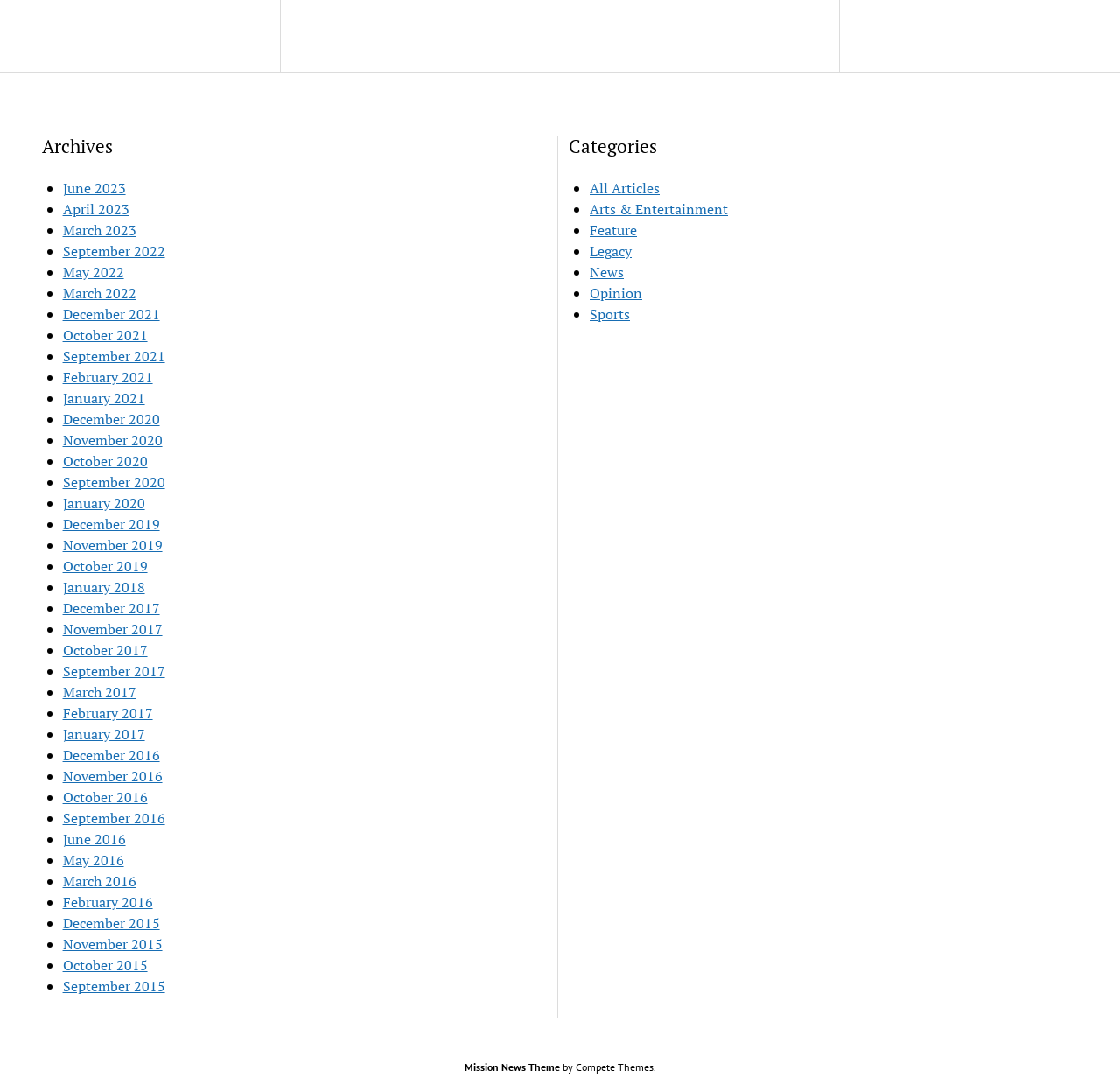What is the title of the archives section?
Please answer the question with a detailed response using the information from the screenshot.

The title of the archives section can be found by looking at the heading element with the text 'Archives' at coordinates [0.037, 0.124, 0.488, 0.143]. This is the first element under the complementary element, which suggests it is a title or heading.